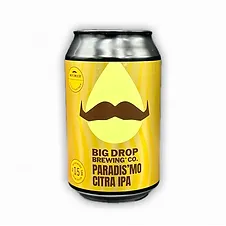What is the style of beer in the can?
Answer the question using a single word or phrase, according to the image.

Citra IPA